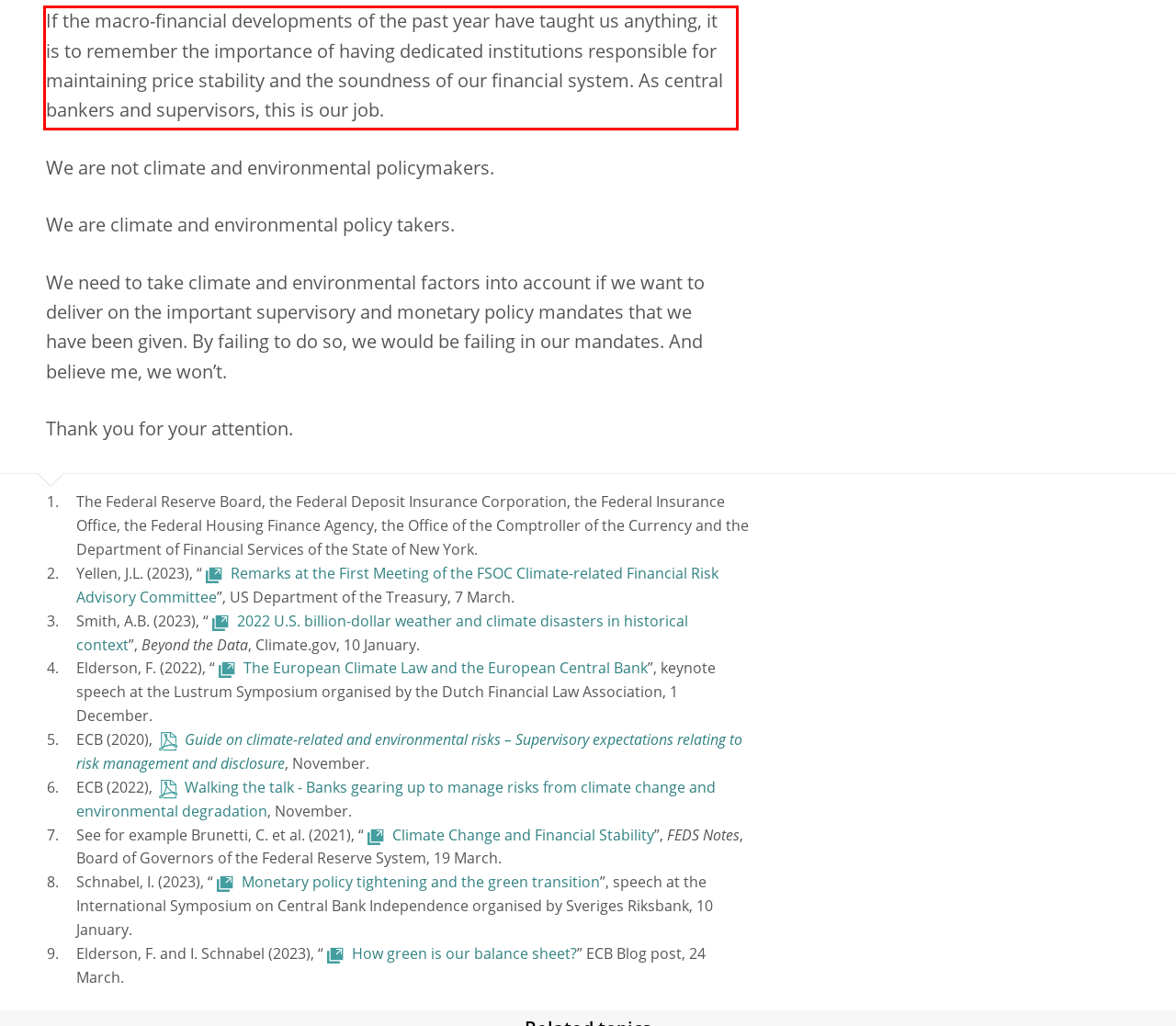Your task is to recognize and extract the text content from the UI element enclosed in the red bounding box on the webpage screenshot.

If the macro-financial developments of the past year have taught us anything, it is to remember the importance of having dedicated institutions responsible for maintaining price stability and the soundness of our financial system. As central bankers and supervisors, this is our job.